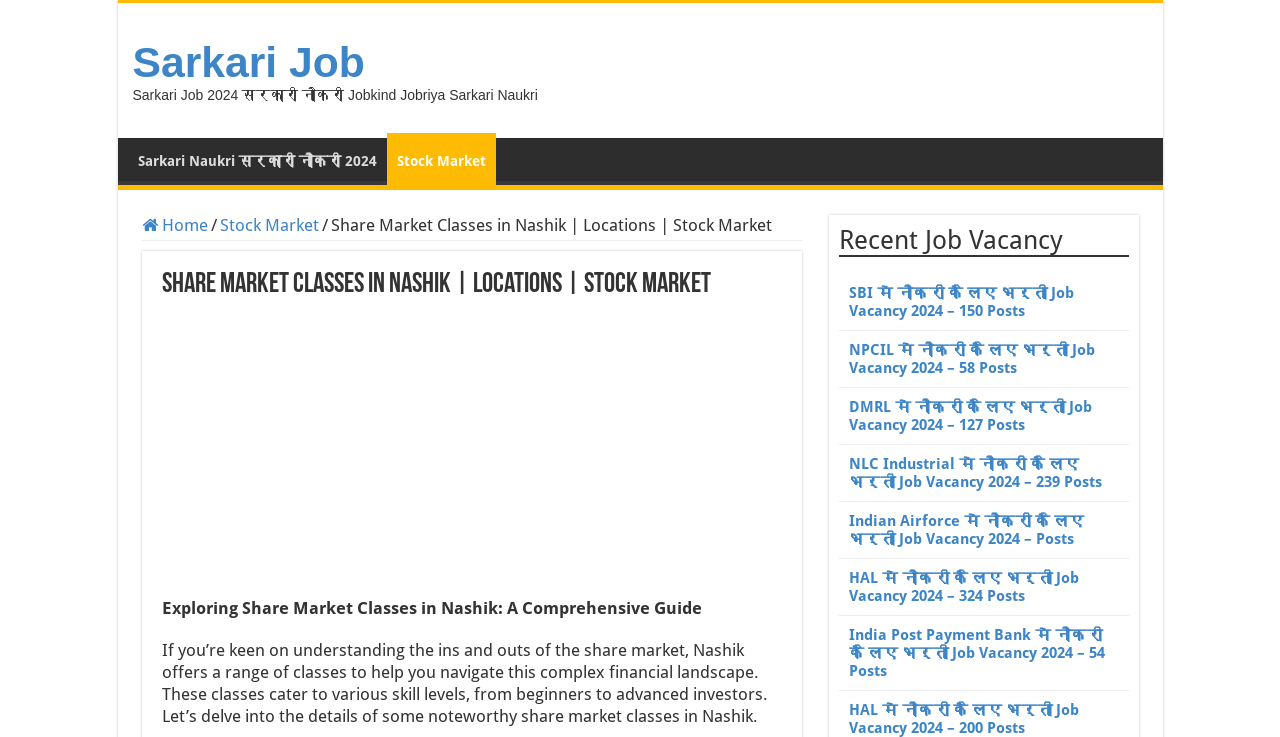Please identify the bounding box coordinates of the element that needs to be clicked to perform the following instruction: "Click on Sarkari Job".

[0.104, 0.052, 0.285, 0.117]